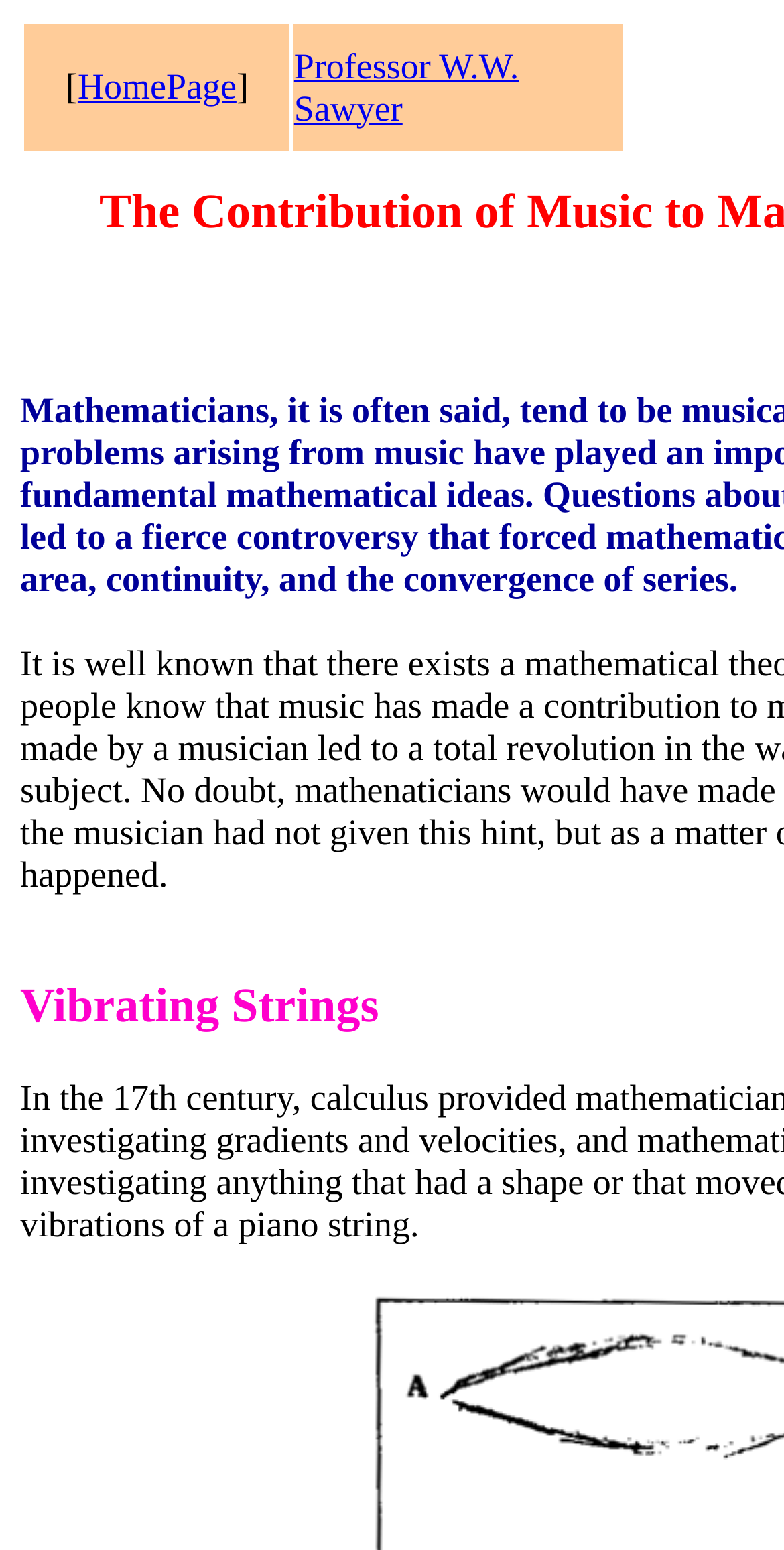Determine the bounding box coordinates for the UI element matching this description: "HomePage".

[0.099, 0.047, 0.302, 0.069]